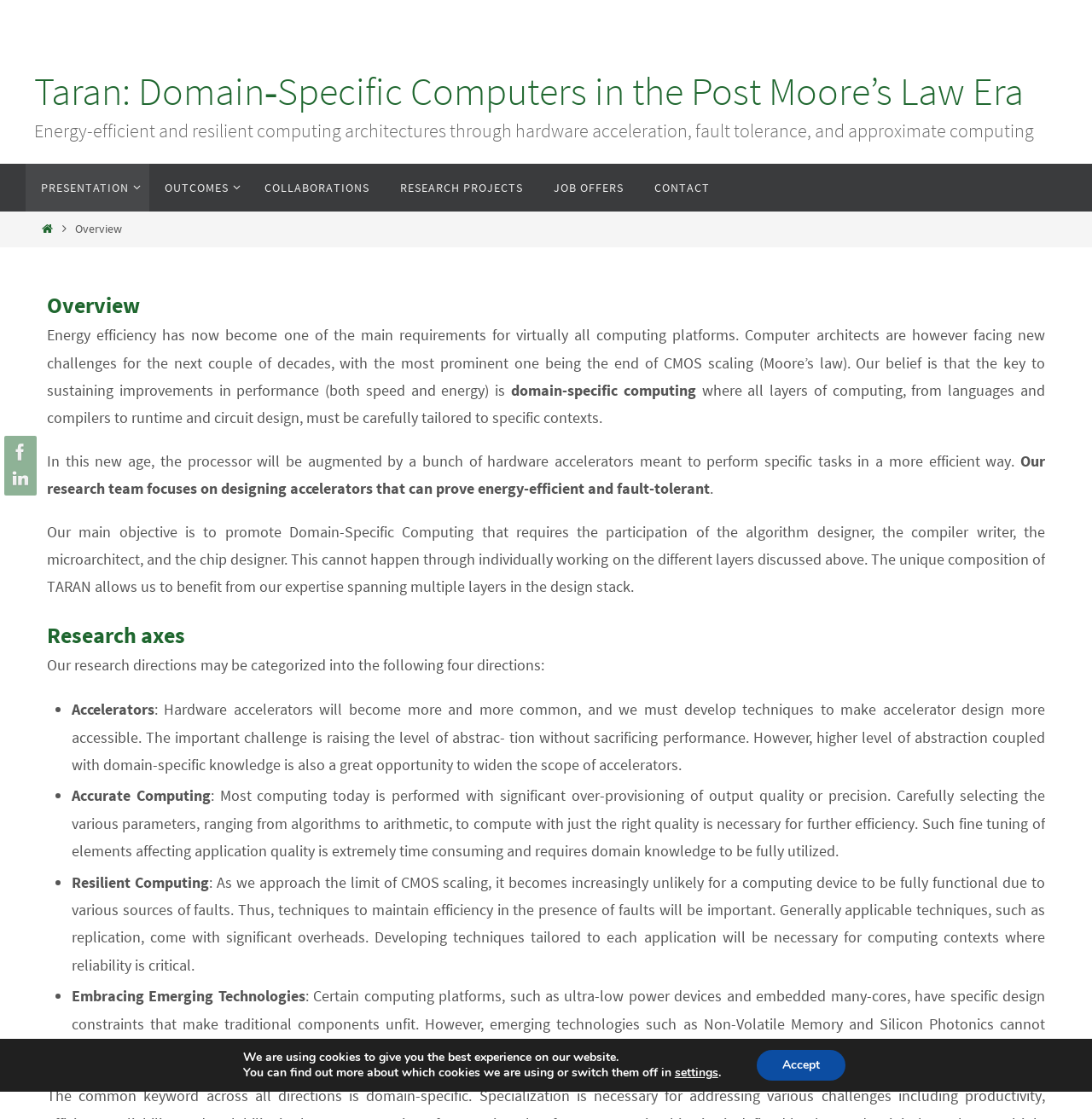From the webpage screenshot, predict the bounding box of the UI element that matches this description: "Research Projects".

[0.352, 0.146, 0.493, 0.189]